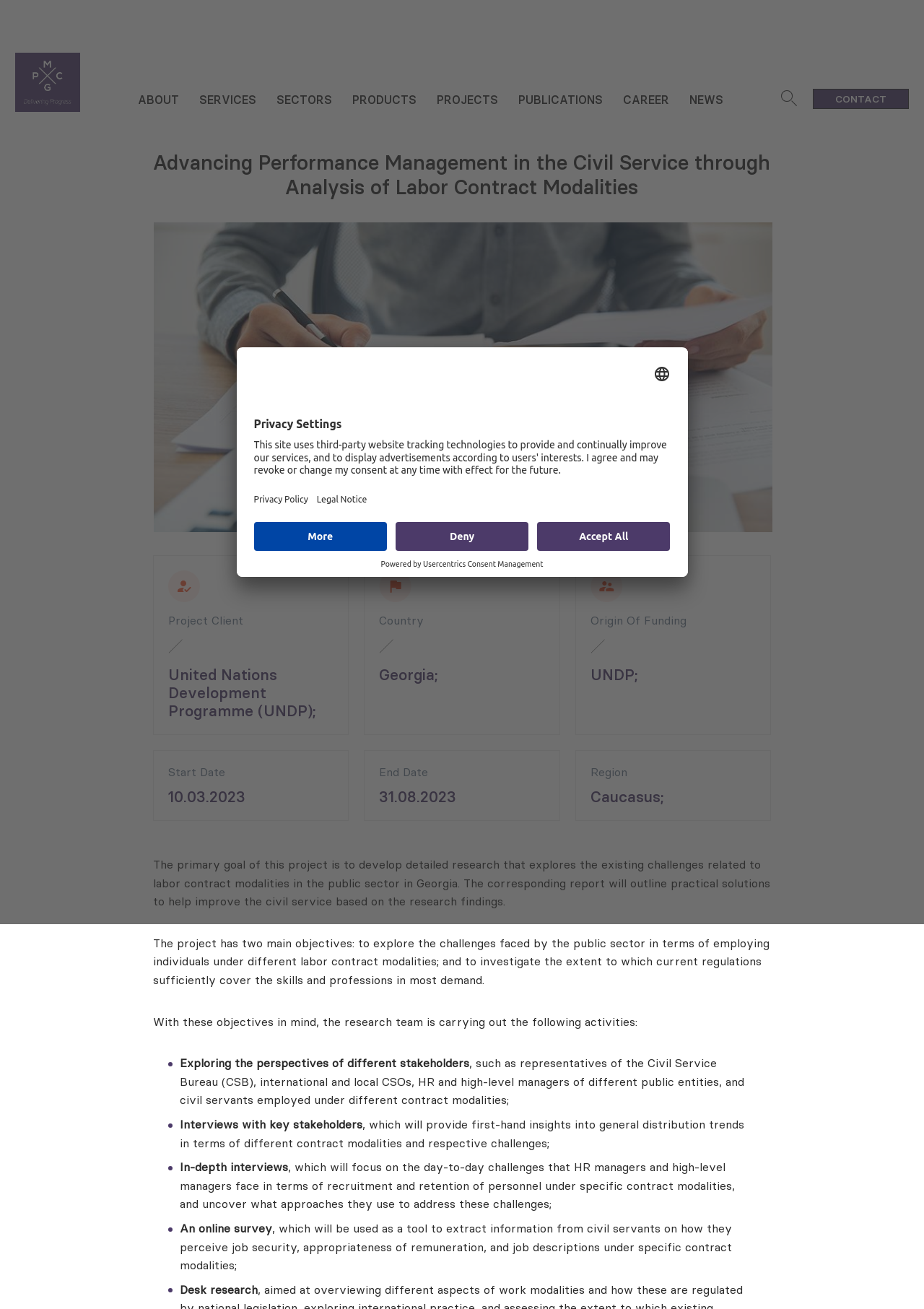How many main objectives does the project have?
Look at the screenshot and give a one-word or phrase answer.

Two